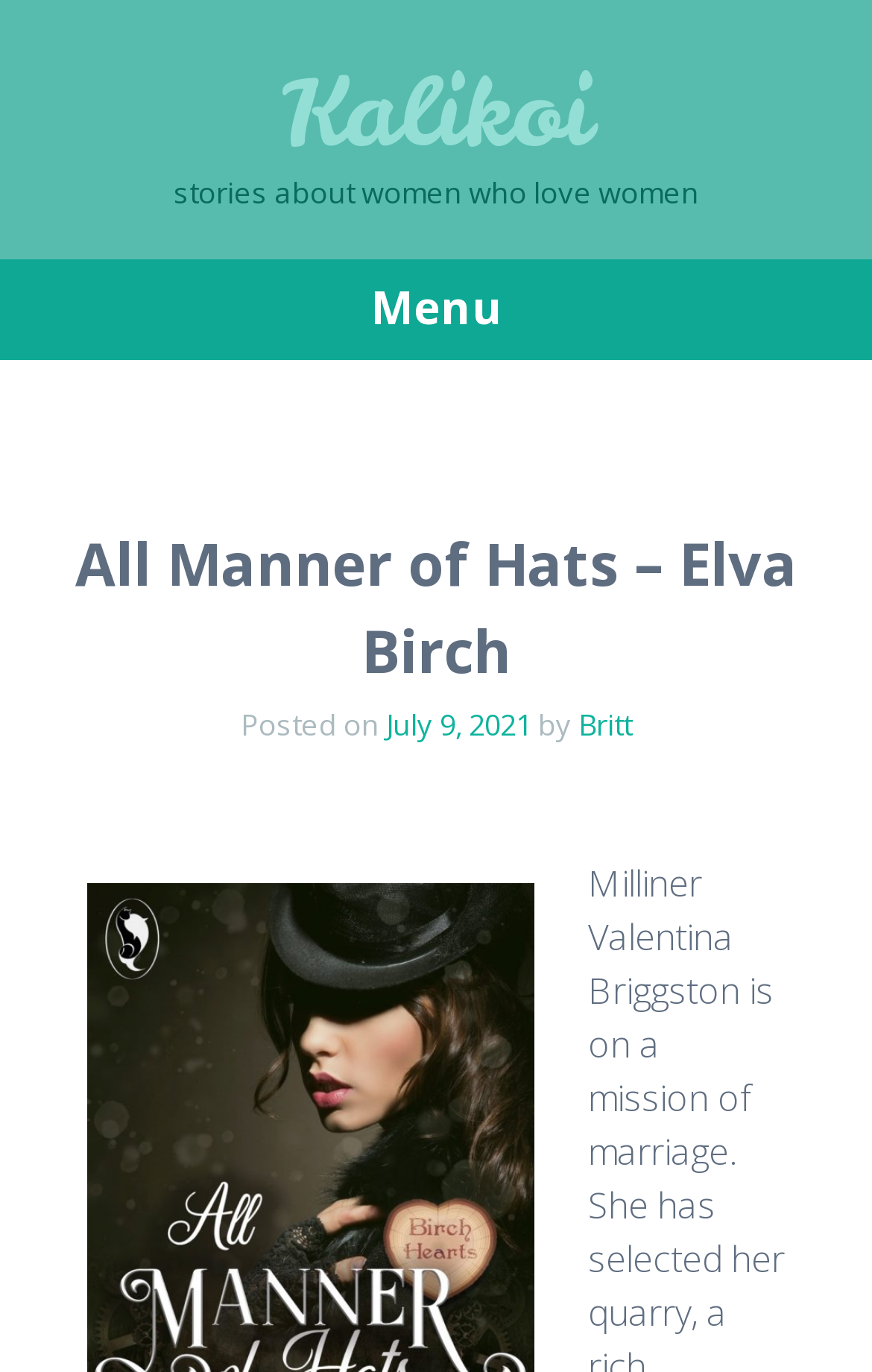Provide the bounding box coordinates of the HTML element described as: "Britt". The bounding box coordinates should be four float numbers between 0 and 1, i.e., [left, top, right, bottom].

[0.663, 0.514, 0.724, 0.543]